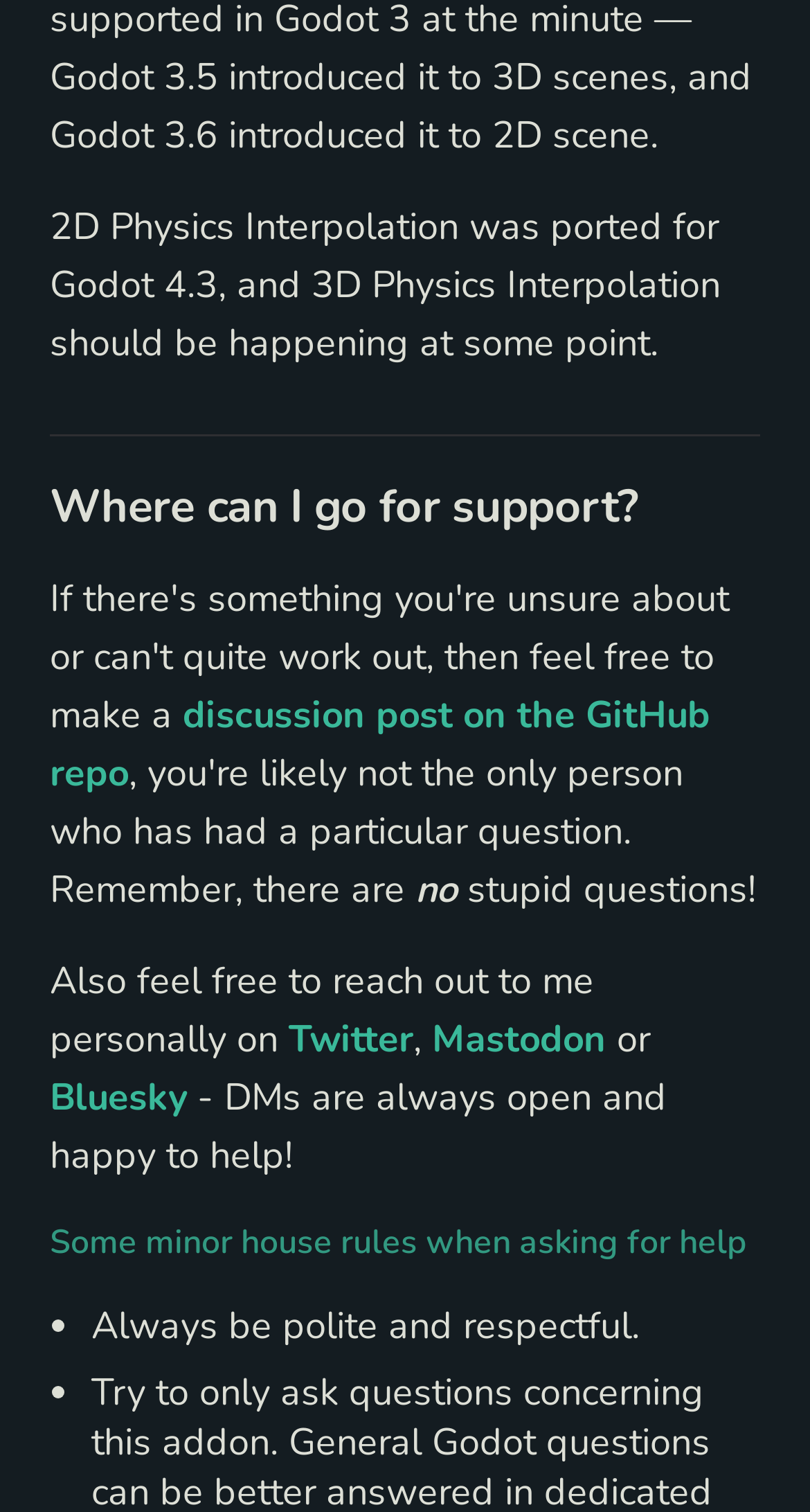Answer in one word or a short phrase: 
What is the topic of the first heading?

Where can I go for support?